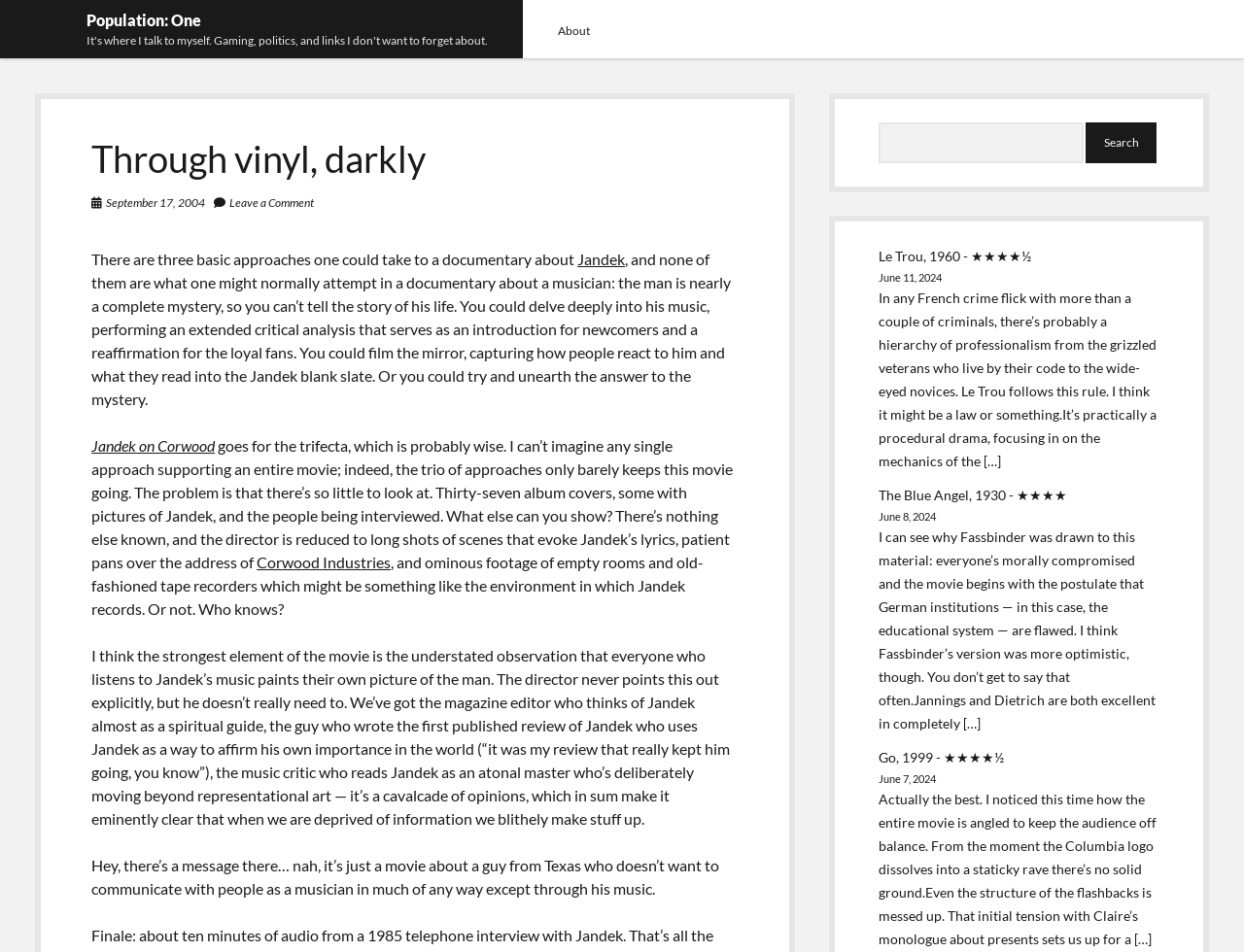Offer an extensive depiction of the webpage and its key elements.

The webpage appears to be a blog or a personal website focused on film reviews and discussions. At the top, there is a heading "Through vinyl, darkly – Population: One" which is also the title of the webpage. Below this heading, there are two links: "Population: One" and "About". 

The "About" section contains a heading "Through vinyl, darkly" followed by a link to "September 17, 2004" and another link to "Leave a Comment". There is a block of text discussing a documentary about Jandek, a musician who is a mystery, and how the documentary approaches his story. The text also mentions the limitations of the documentary due to the lack of information about Jandek's life.

To the right of the "About" section, there is a sidebar with a search bar and several links to film reviews. The sidebar is headed by a "Sidebar" heading. The search bar has a button labeled "Search" and a text field. Below the search bar, there are several links to film reviews, each with a rating and a date. The film reviews are for "Le Trou, 1960", "The Blue Angel, 1930", and "Go, 1999". Each review has a block of text discussing the film, and some of them mention the director or actors.

Overall, the webpage appears to be a personal blog or website focused on film reviews and discussions, with a particular interest in independent or lesser-known films.